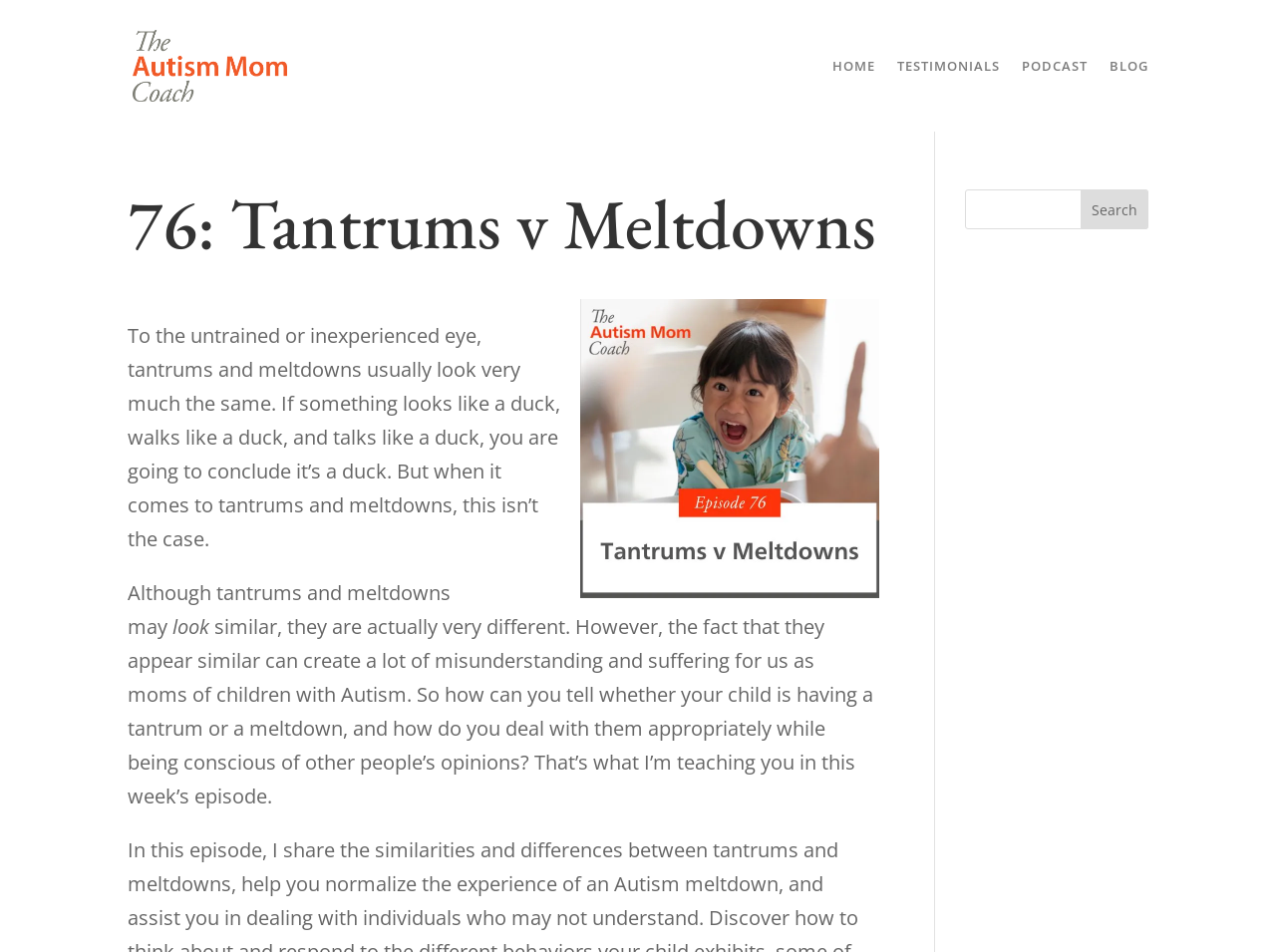Please examine the image and provide a detailed answer to the question: What is the name of the podcast?

I found the answer by looking at the heading element with the text '76: Tantrums v Meltdowns' and the image element with the text 'The Autism Mom Coach with Lisa Candera | Tantrums v Meltdowns', which suggests that the podcast is about tantrums and meltdowns, and its name is 'Tantrums v Meltdowns'.